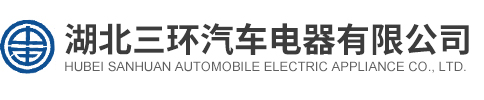What language is the company name presented in?
Offer a detailed and full explanation in response to the question.

The company name is presented in both Chinese and English, which suggests that the company is a global entity that operates in multiple languages and cultures, and is committed to communicating its brand identity effectively across linguistic and cultural boundaries.